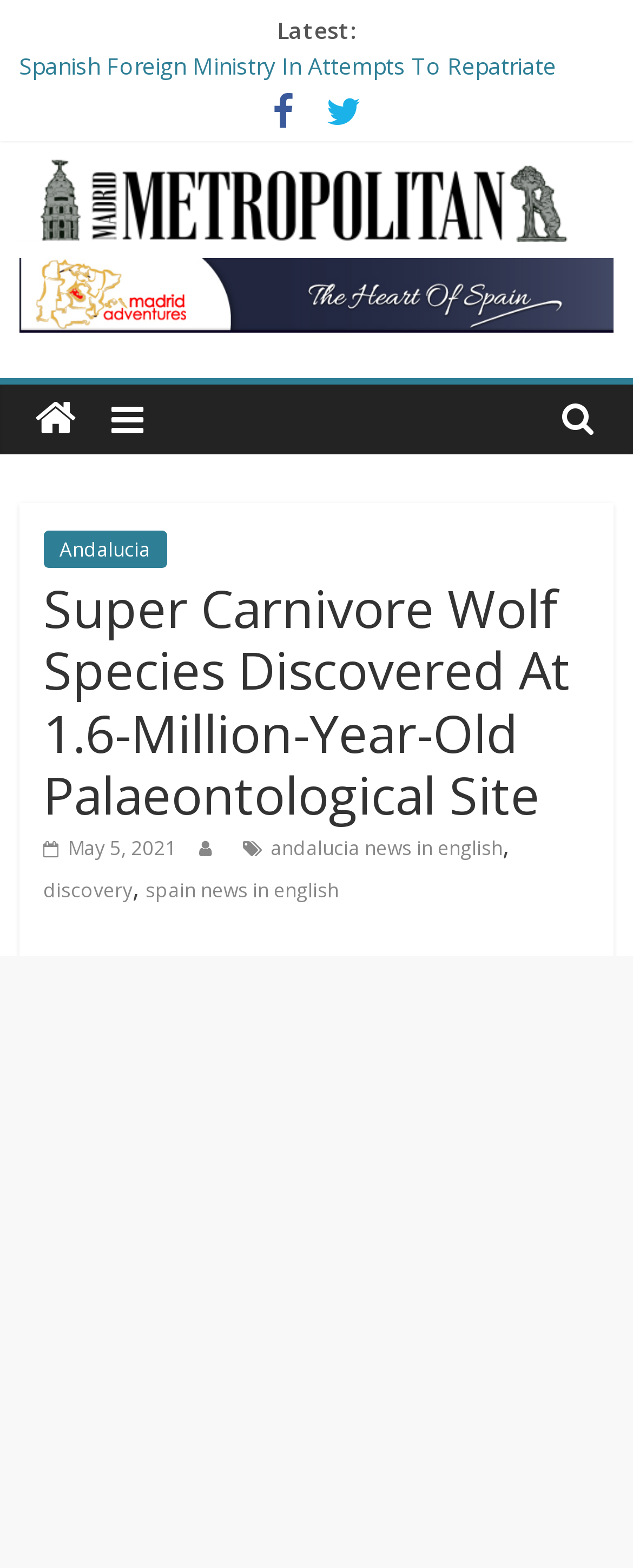Please identify the bounding box coordinates of the area that needs to be clicked to fulfill the following instruction: "Share via link."

None